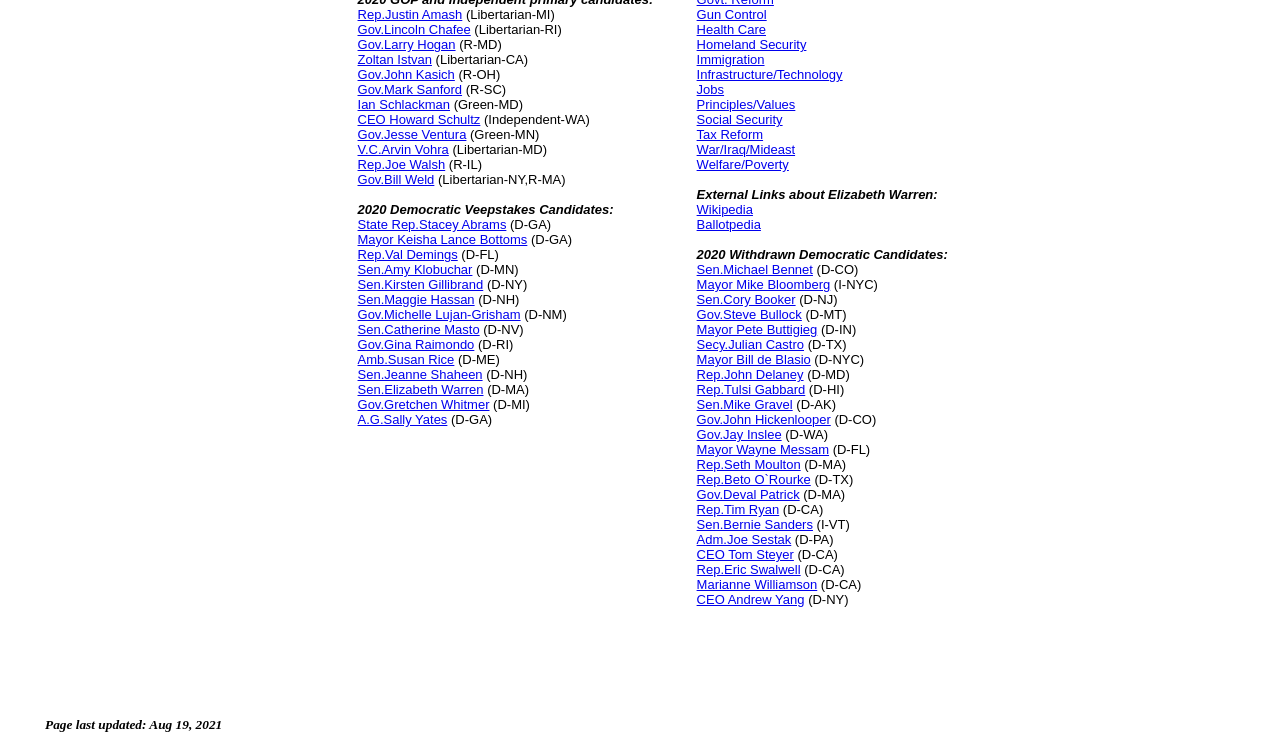Ascertain the bounding box coordinates for the UI element detailed here: "Mayor Pete Buttigieg". The coordinates should be provided as [left, top, right, bottom] with each value being a float between 0 and 1.

[0.544, 0.43, 0.639, 0.45]